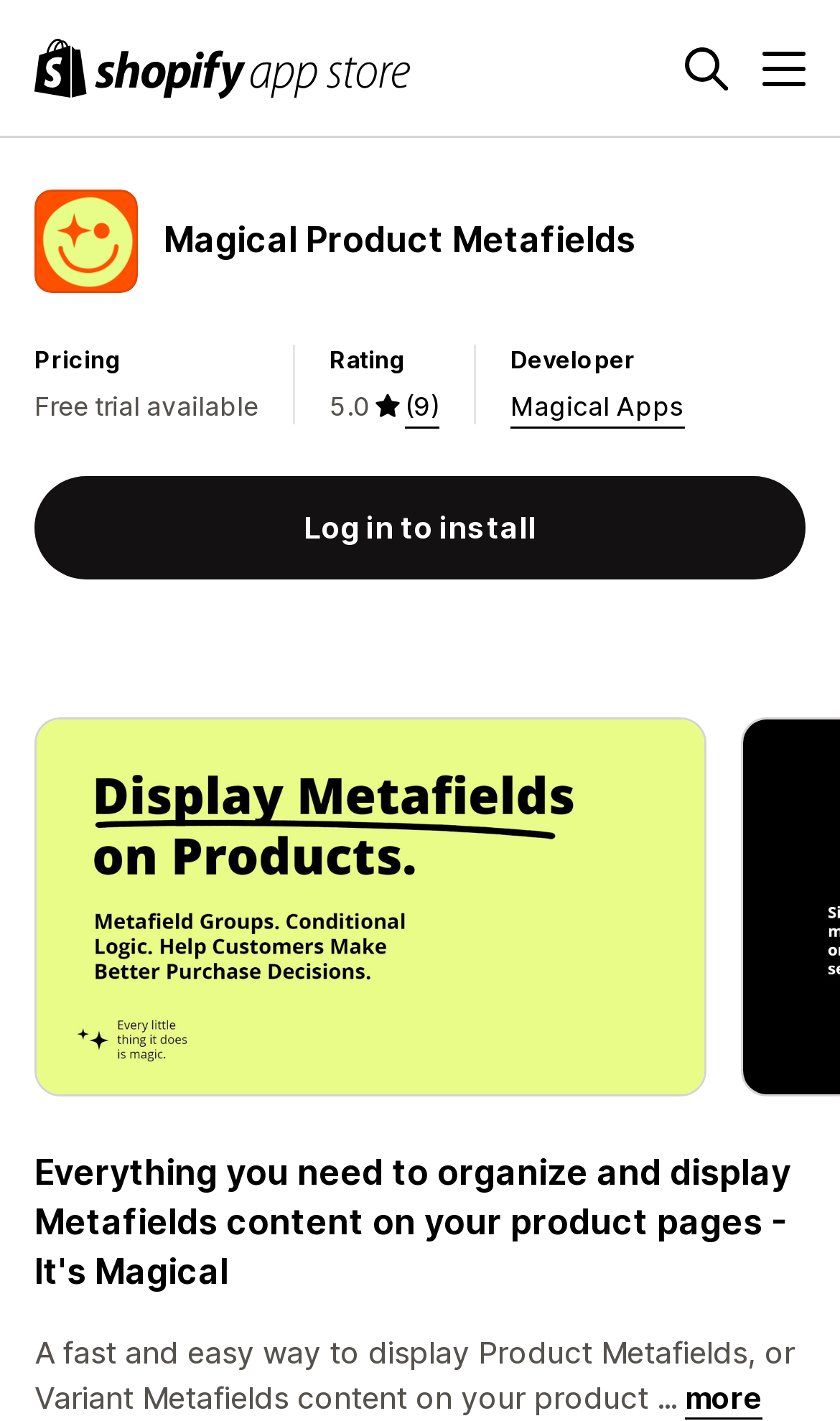Articulate a complete and detailed caption of the webpage elements.

The webpage is about the Magical Product Metafields Shopify app, which offers a solution to organize and display Metafields content on product pages. At the top left corner, there is a Shopify App Store logo, accompanied by a search button and a menu button on the top right corner. 

Below the logo, there is a figure with the app's name, "Magical Product Metafields", followed by a heading with the same name. Underneath, there is a description list with three terms: "Pricing", "Rating", and "Developer". The "Rating" term has a rating of 5.0 with nine reviews, indicated by a star icon and a link to the reviews. 

On the right side of the description list, there is a button to log in to install the app. Below the button, there is a list item with an image, describing the app's features, including displaying Metafields, improving product pages, and metafield groups. 

Further down, there is a heading that summarizes the app's purpose, followed by a paragraph of text that explains the app's benefits, including a fast and easy way to display Product Metafields or Variant Metafields content on product pages. The paragraph ends with a "more" link.